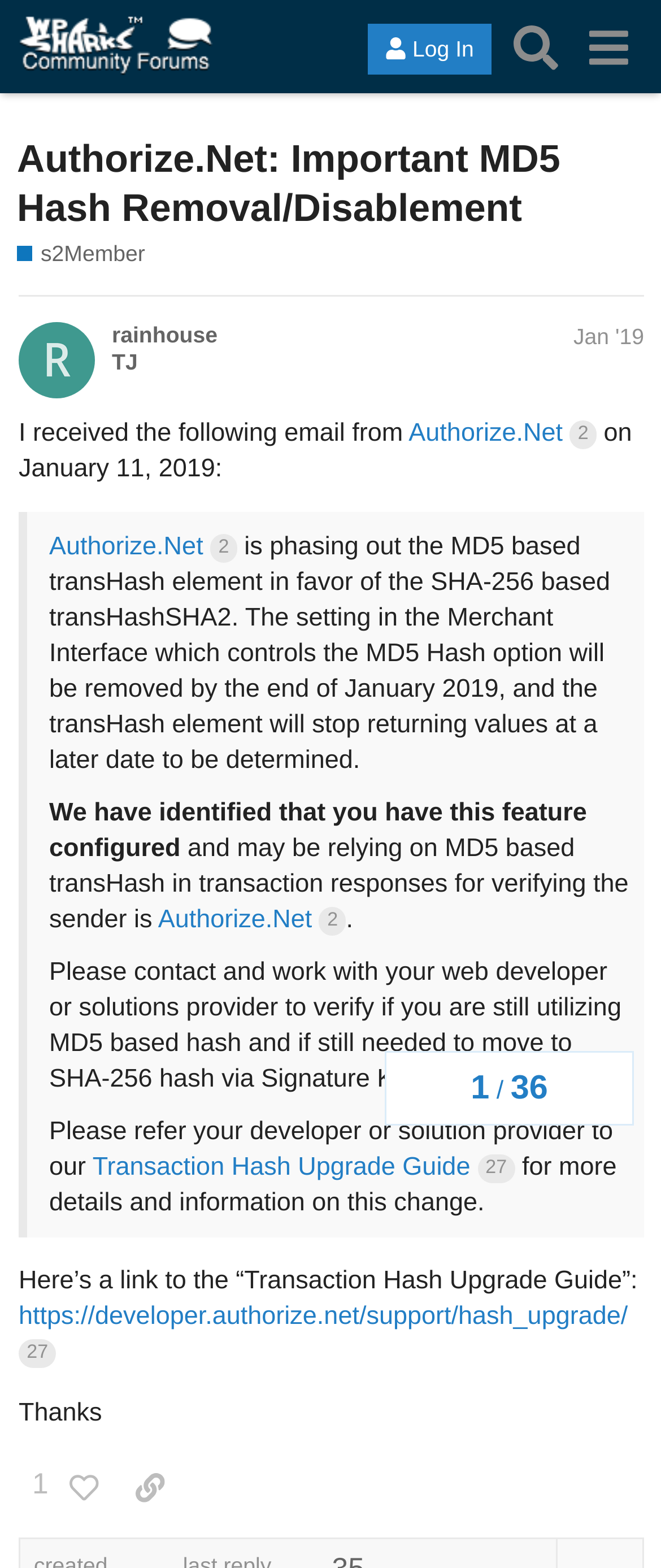Determine the heading of the webpage and extract its text content.

Authorize.Net: Important MD5 Hash Removal/Disablement